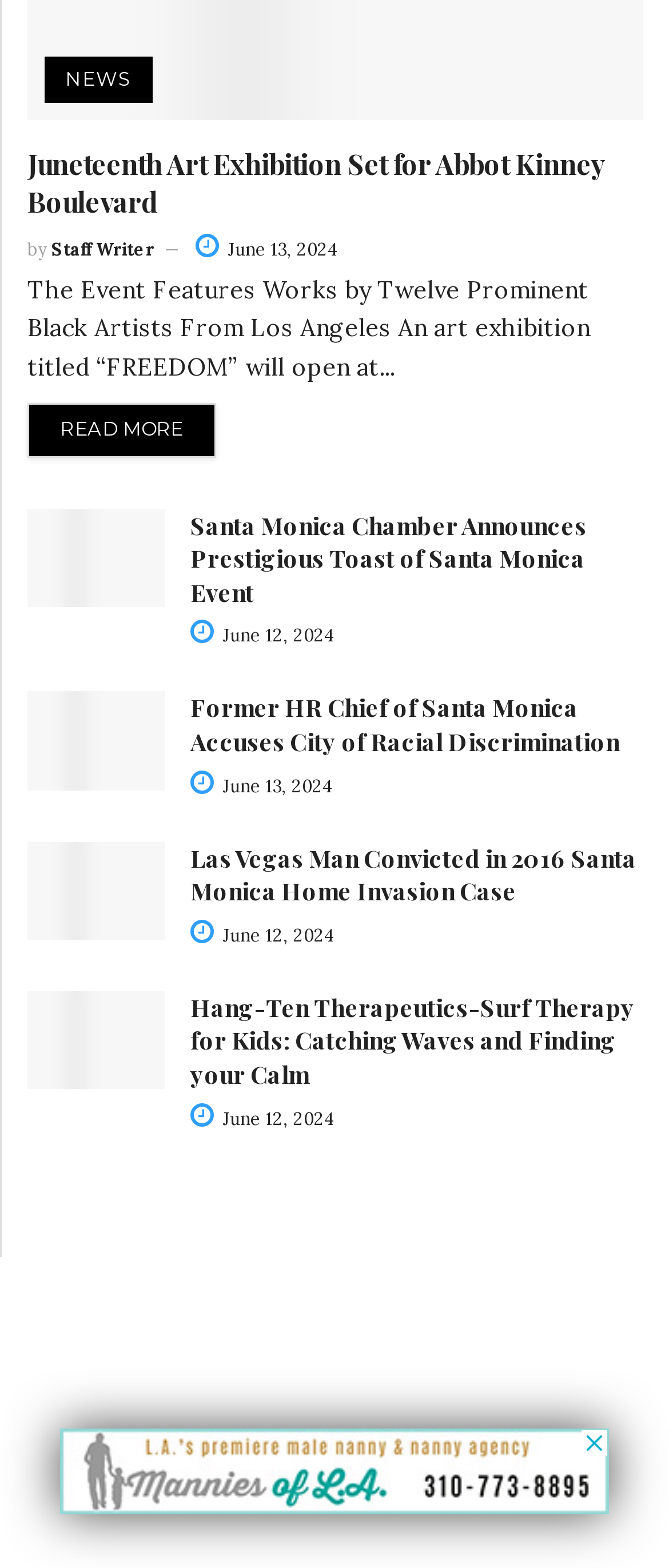How many prominent Black artists are featured in the art exhibition?
Refer to the image and provide a one-word or short phrase answer.

Twelve